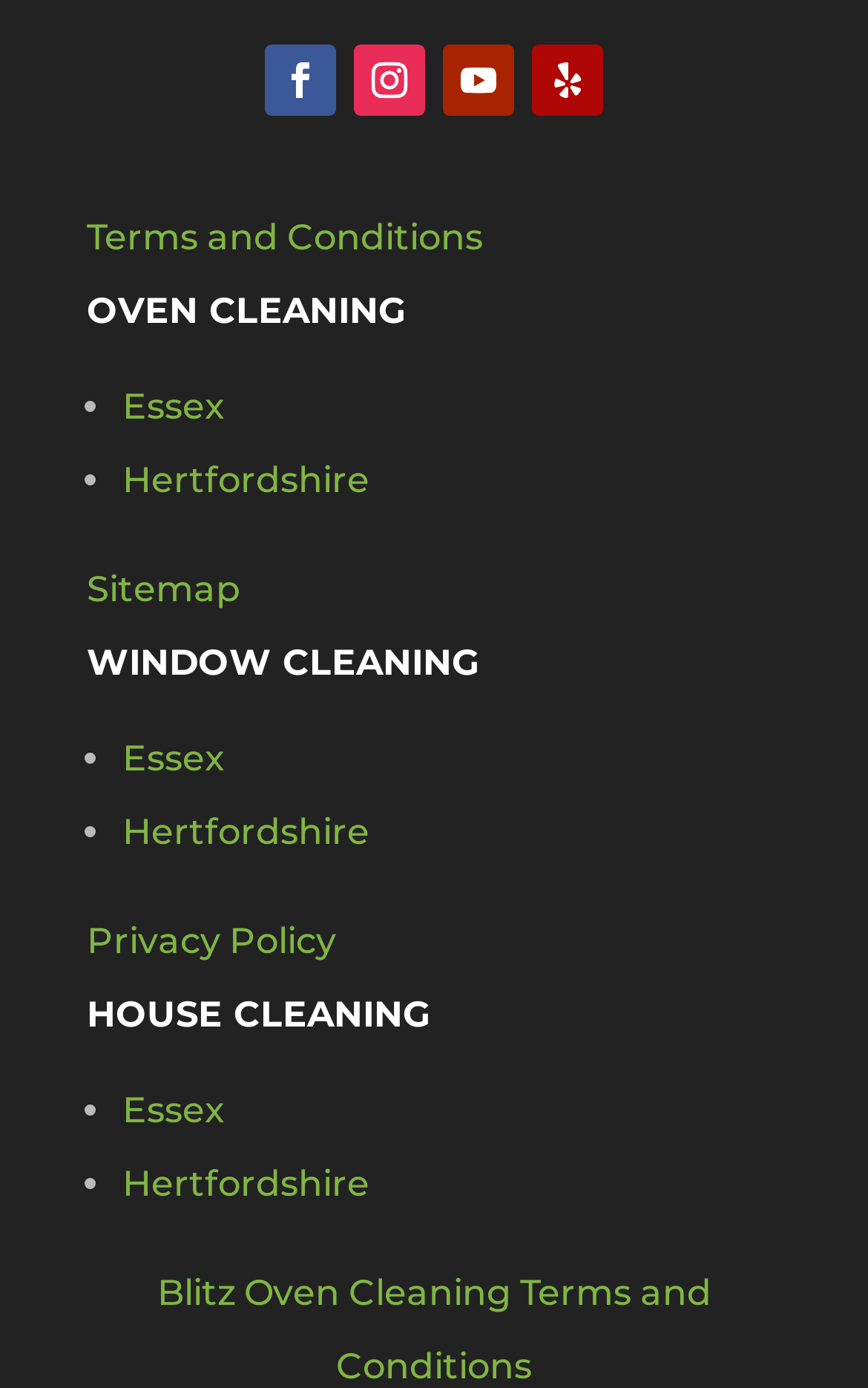Determine the bounding box coordinates of the section to be clicked to follow the instruction: "Read the Terms and Conditions". The coordinates should be given as four float numbers between 0 and 1, formatted as [left, top, right, bottom].

[0.1, 0.155, 0.556, 0.185]